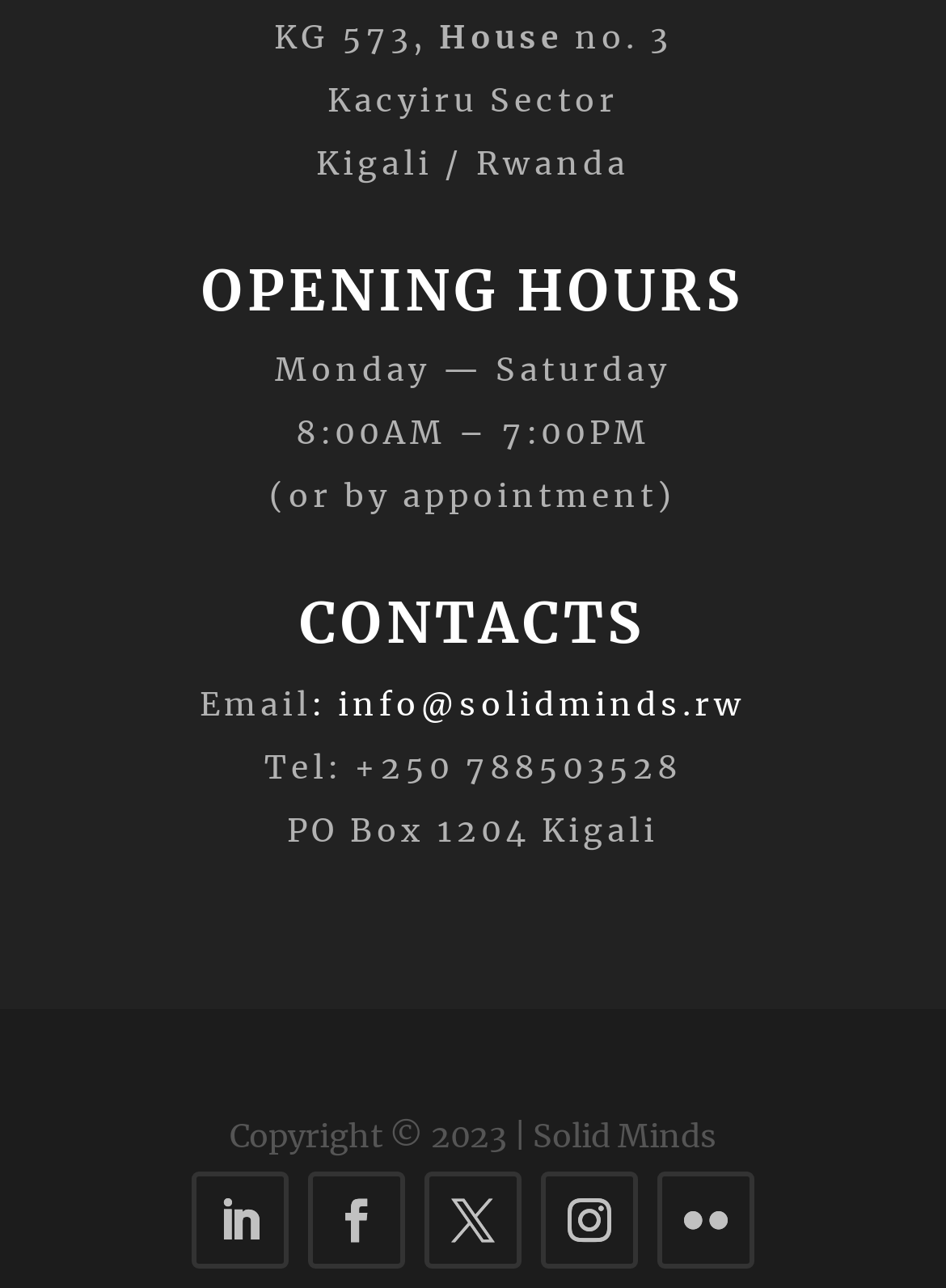How many social media links are at the bottom of the page?
Use the image to answer the question with a single word or phrase.

5